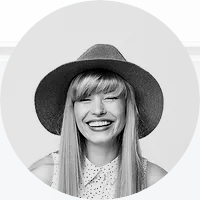What is the pattern on the woman's top?
Refer to the image and give a detailed answer to the question.

The caption describes the woman's outfit as including a 'light-colored top adorned with small polka dots', which indicates the pattern on her top.